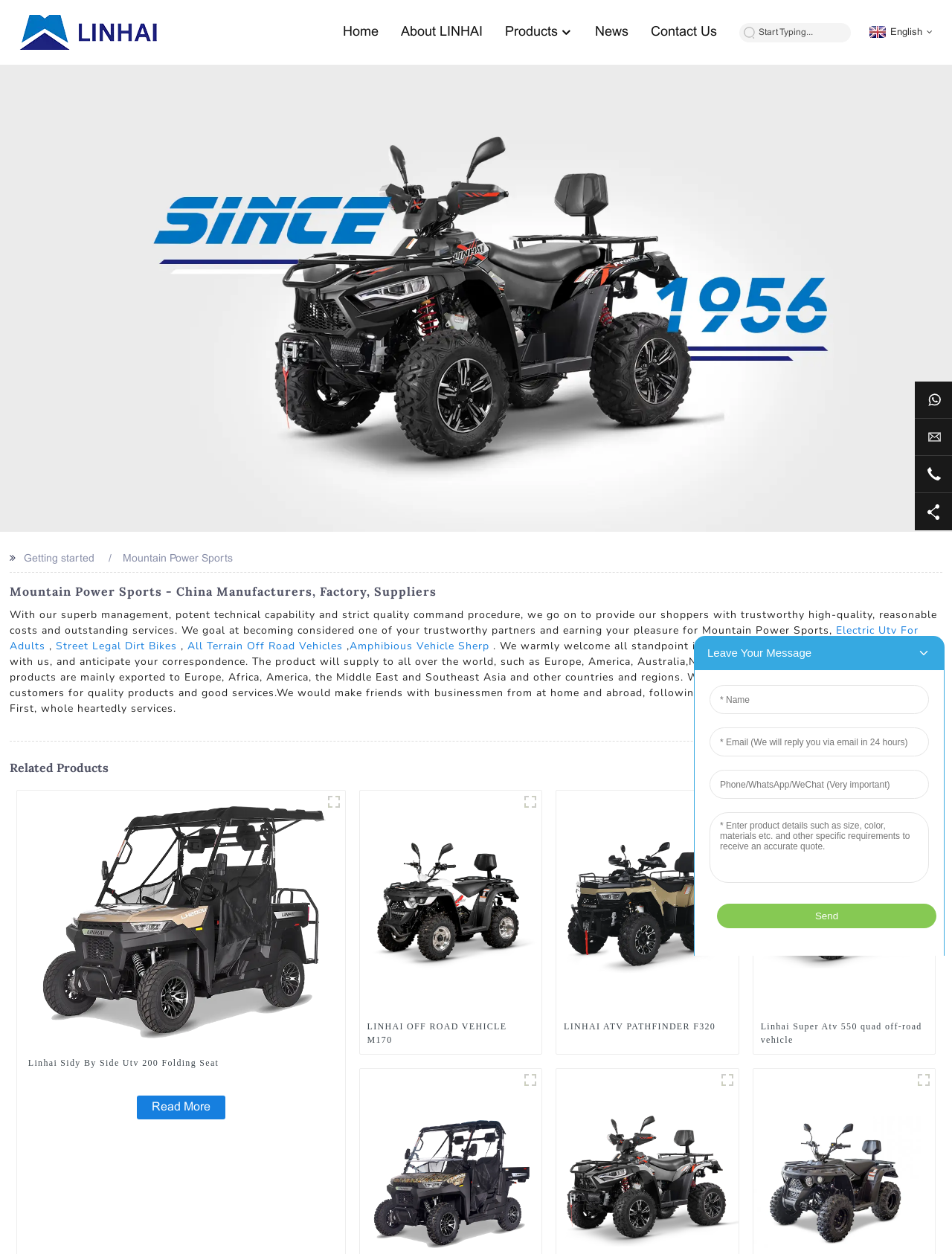Locate the bounding box coordinates of the element that needs to be clicked to carry out the instruction: "Click the logo". The coordinates should be given as four float numbers ranging from 0 to 1, i.e., [left, top, right, bottom].

[0.02, 0.022, 0.165, 0.03]